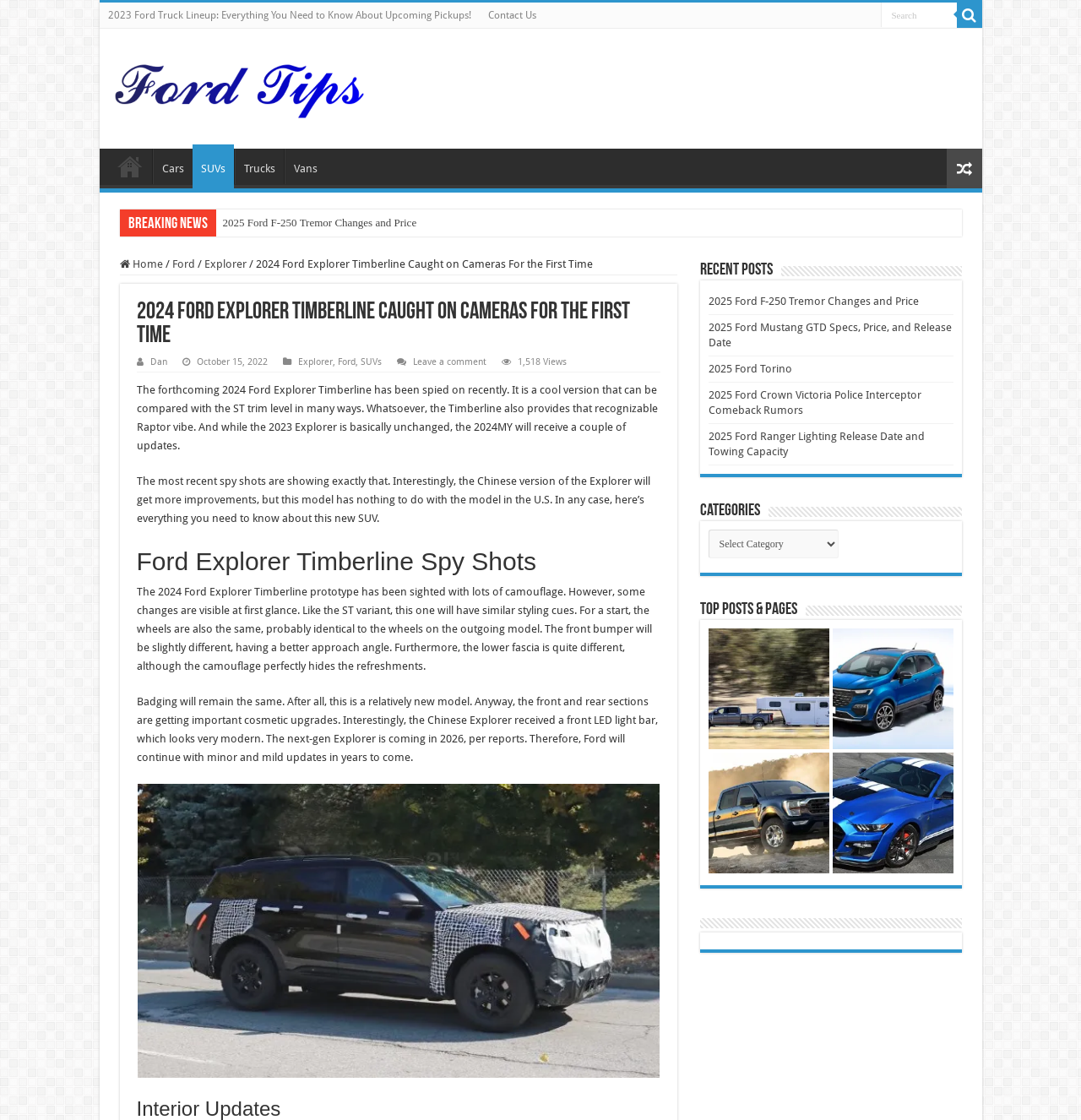Please mark the clickable region by giving the bounding box coordinates needed to complete this instruction: "Go to the 'Fragrance Du Bois - Elevate Your Senses' website".

None